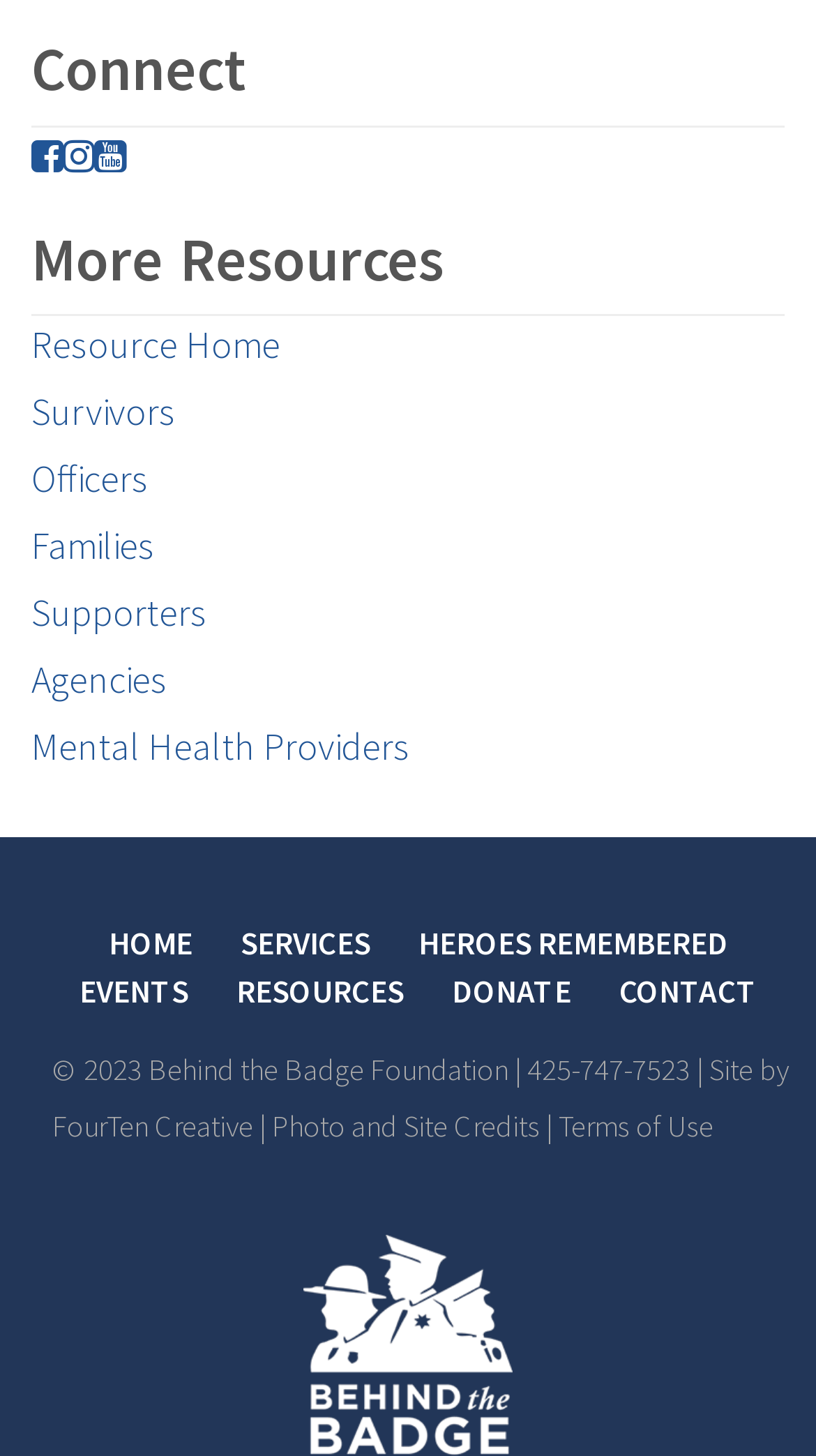Locate the bounding box coordinates of the clickable region to complete the following instruction: "Click on the Connect heading."

[0.038, 0.018, 0.962, 0.087]